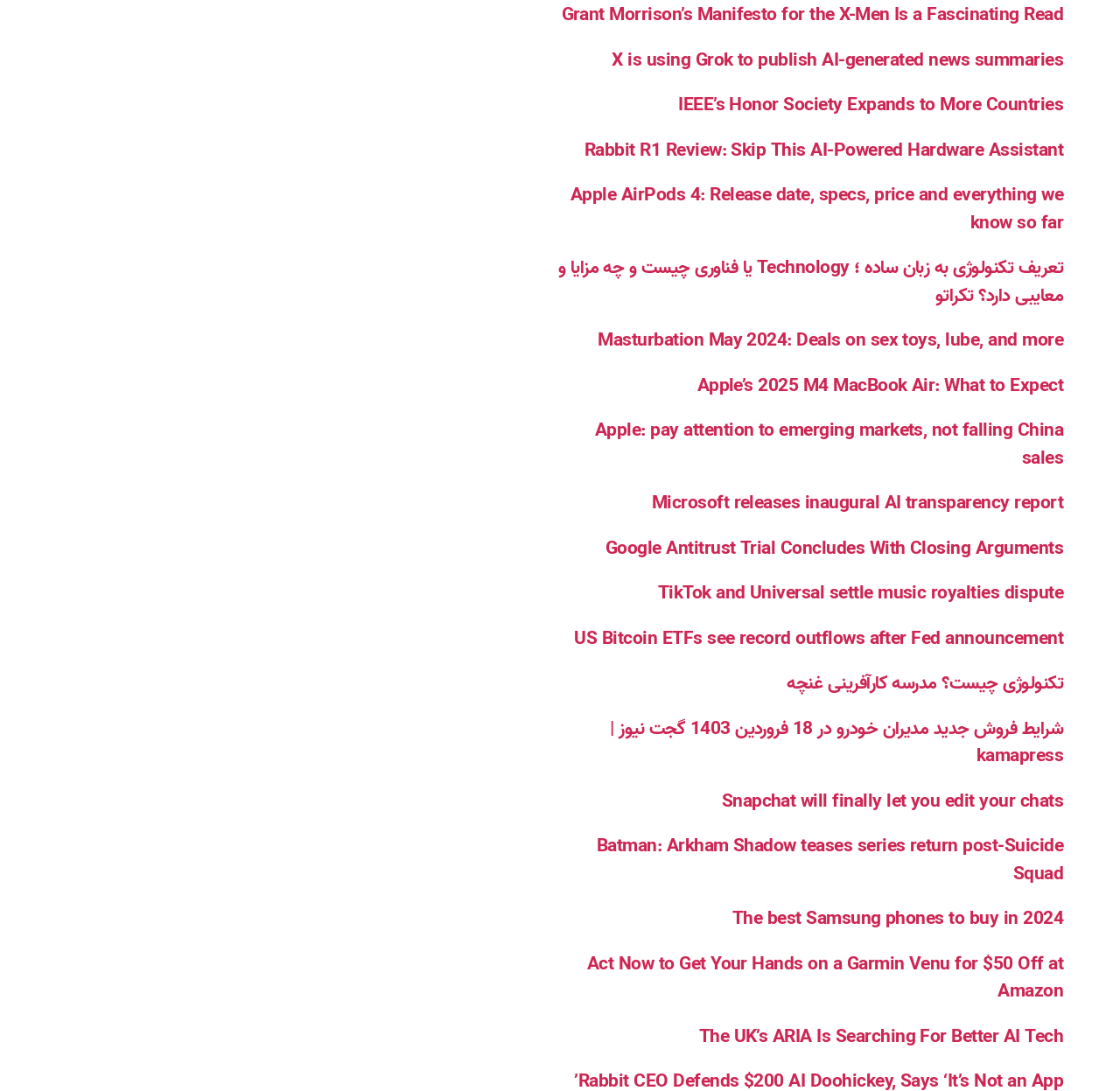Determine the bounding box coordinates of the area to click in order to meet this instruction: "Check out the review of Rabbit R1 AI-powered hardware assistant".

[0.522, 0.124, 0.949, 0.152]